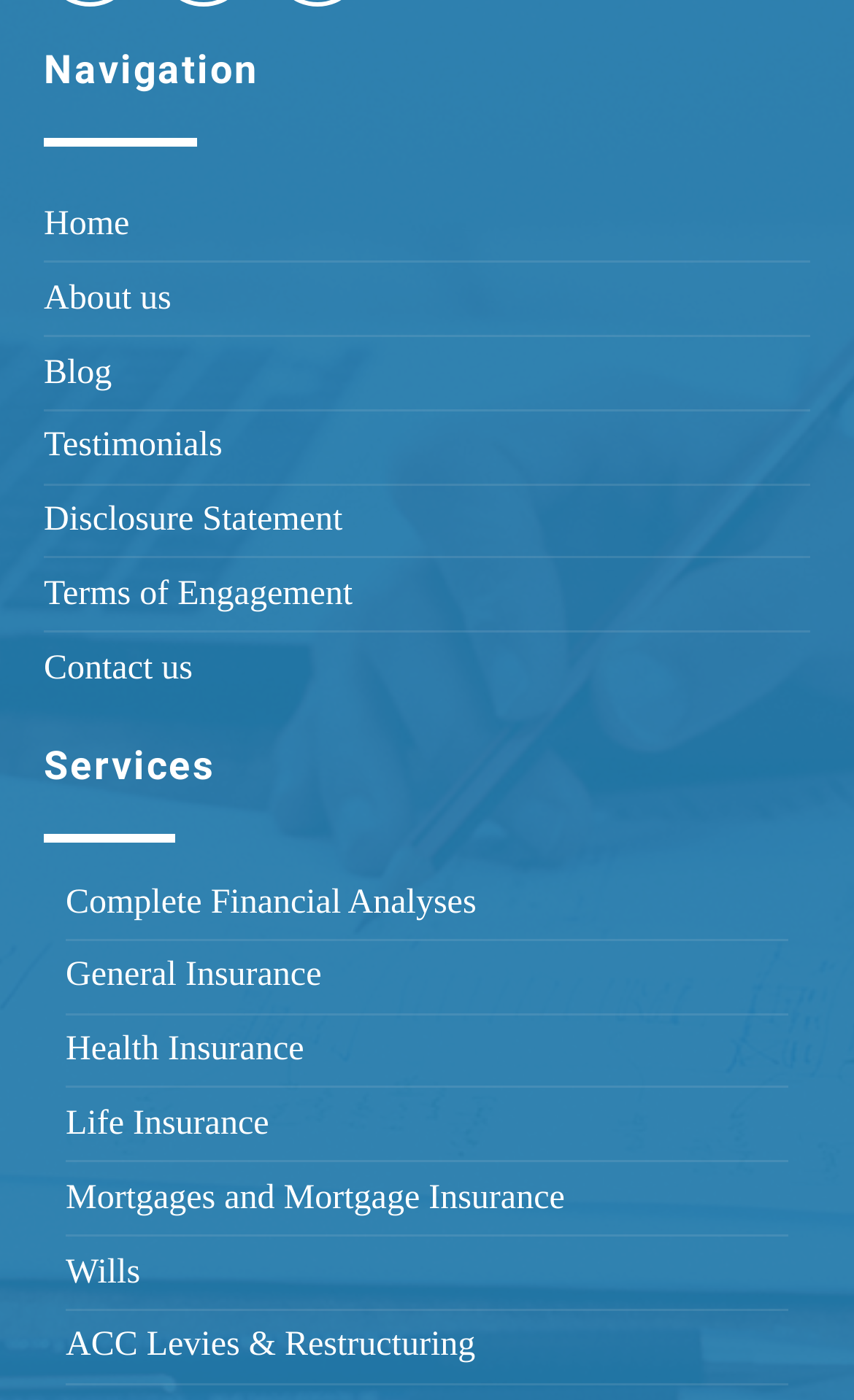What is the second type of insurance offered?
Refer to the image and provide a concise answer in one word or phrase.

General Insurance